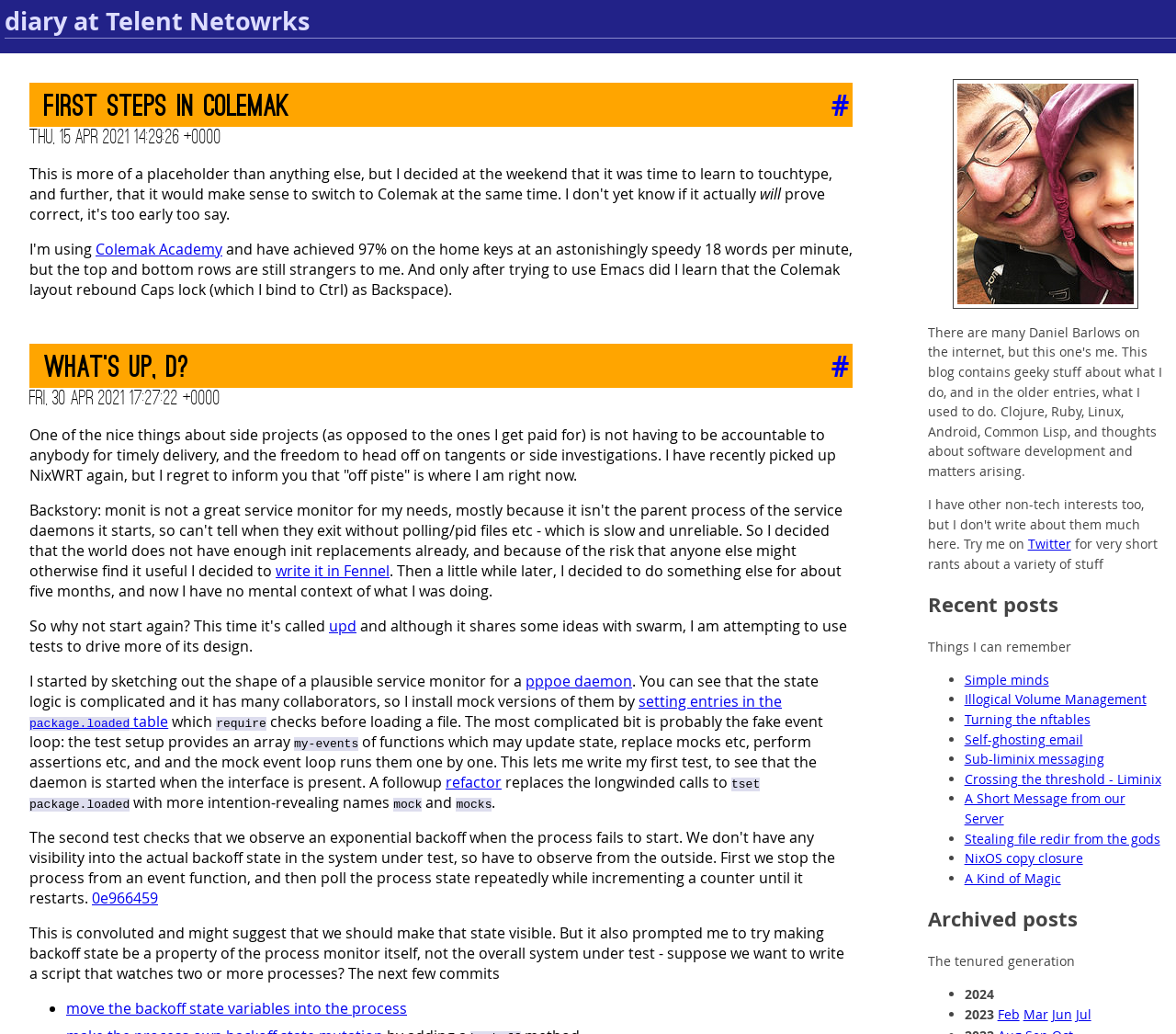Identify the bounding box coordinates for the element you need to click to achieve the following task: "Follow the 'upd' link". The coordinates must be four float values ranging from 0 to 1, formatted as [left, top, right, bottom].

[0.28, 0.595, 0.303, 0.615]